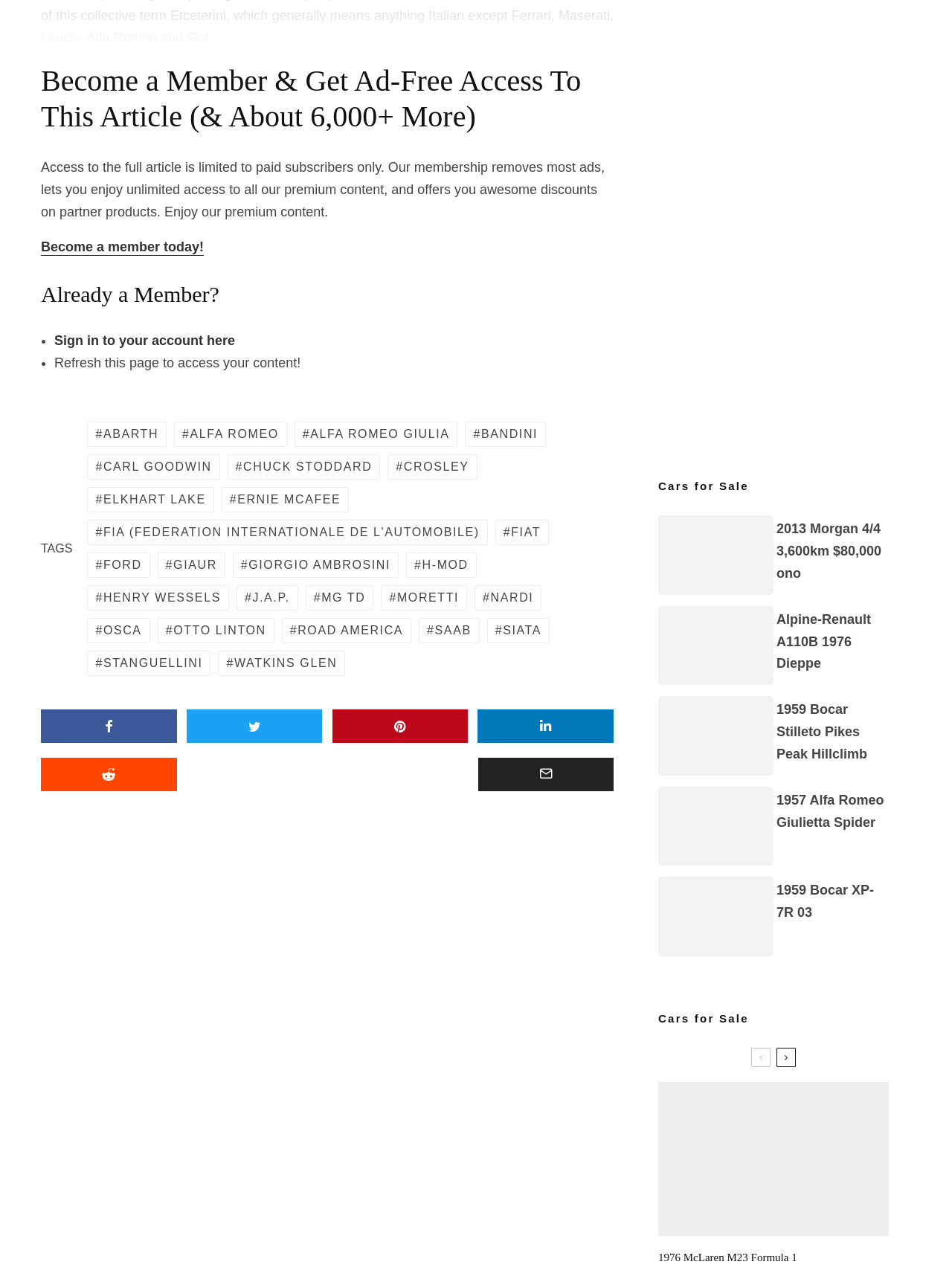Locate the bounding box coordinates of the element to click to perform the following action: 'View the search form'. The coordinates should be given as four float values between 0 and 1, in the form of [left, top, right, bottom].

None